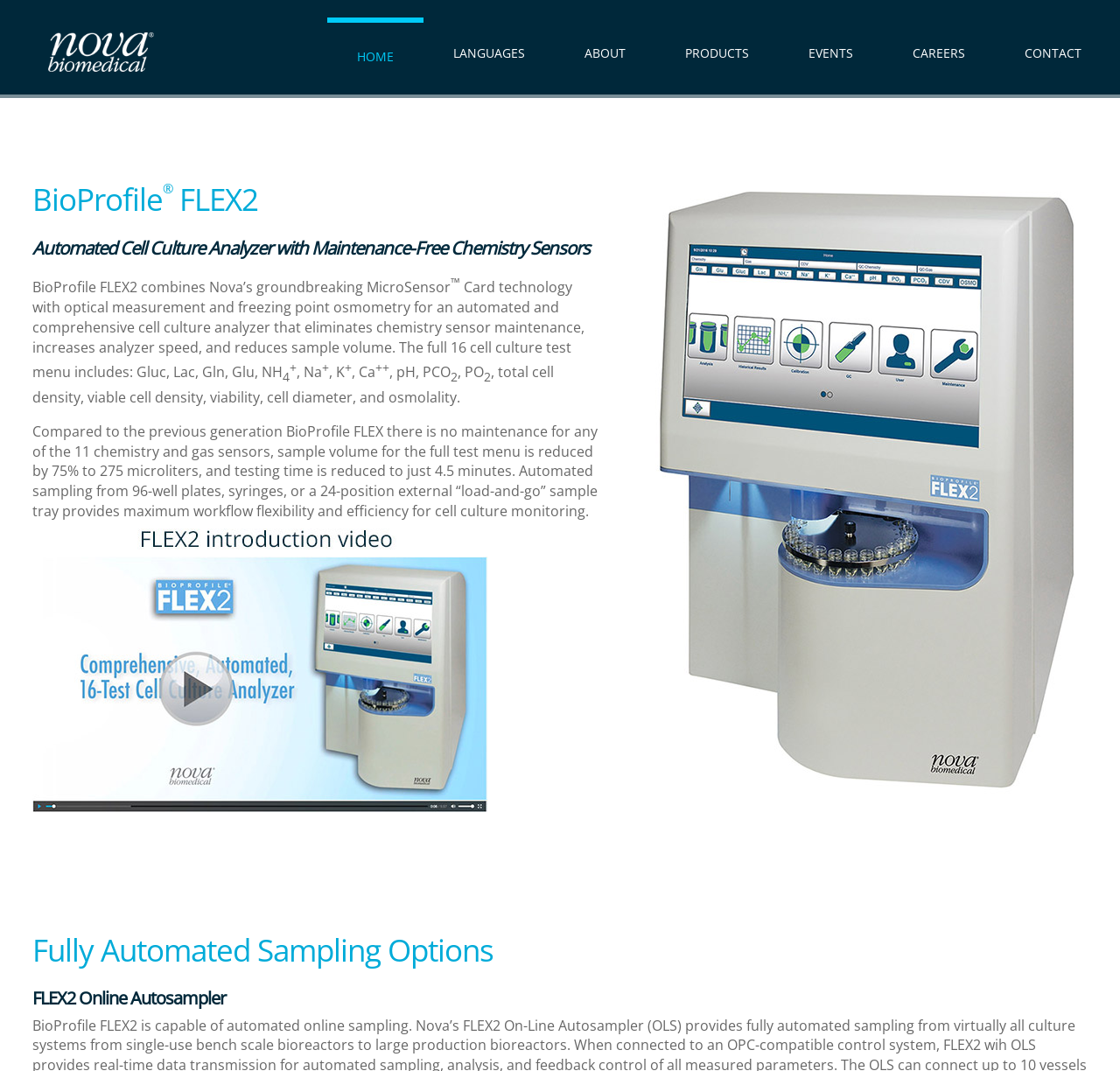Please specify the bounding box coordinates of the element that should be clicked to execute the given instruction: 'Click the BioProfile FLEX2 image'. Ensure the coordinates are four float numbers between 0 and 1, expressed as [left, top, right, bottom].

[0.535, 0.166, 0.971, 0.754]